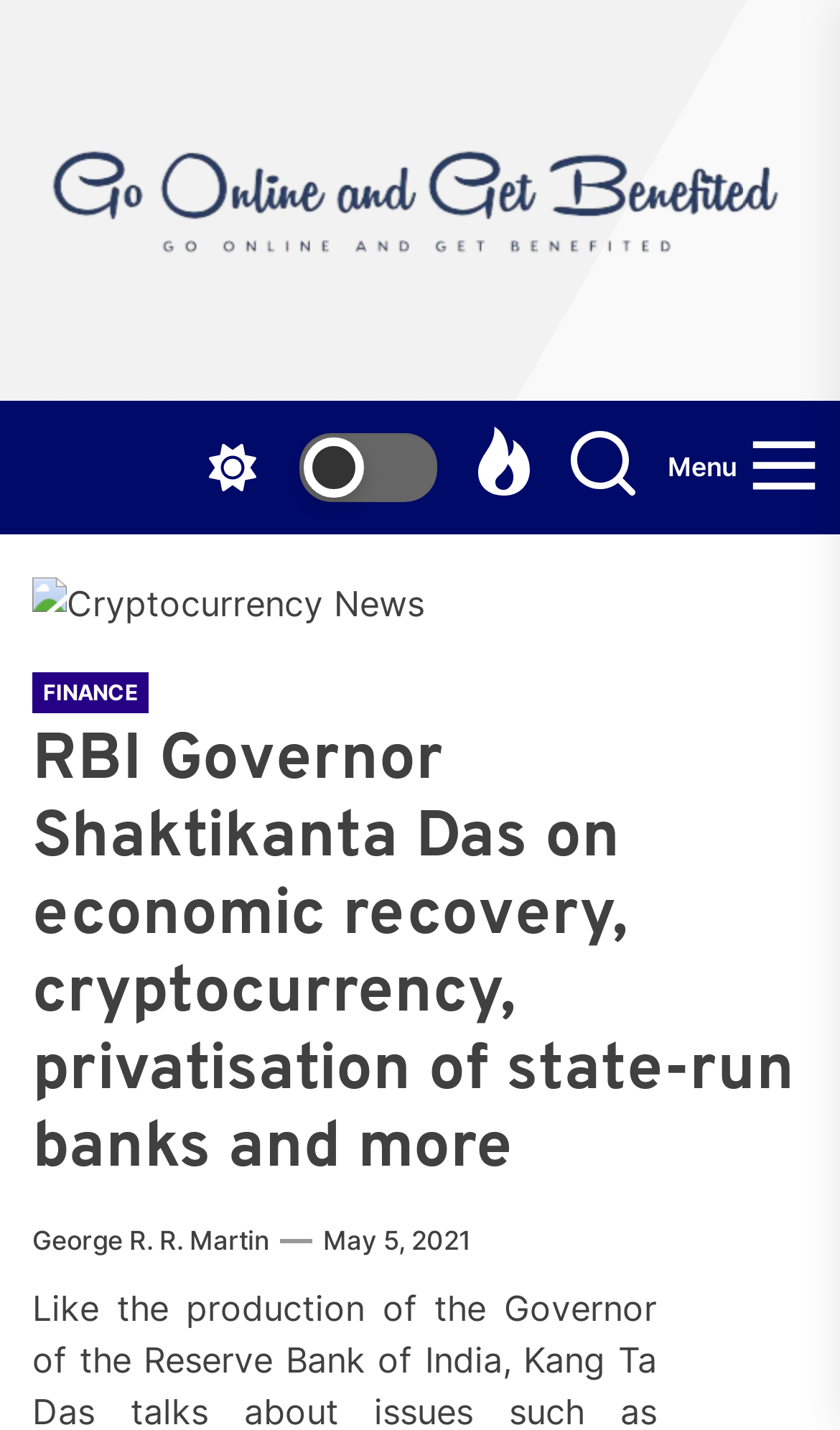Who is the author of the article?
Give a one-word or short-phrase answer derived from the screenshot.

Not mentioned